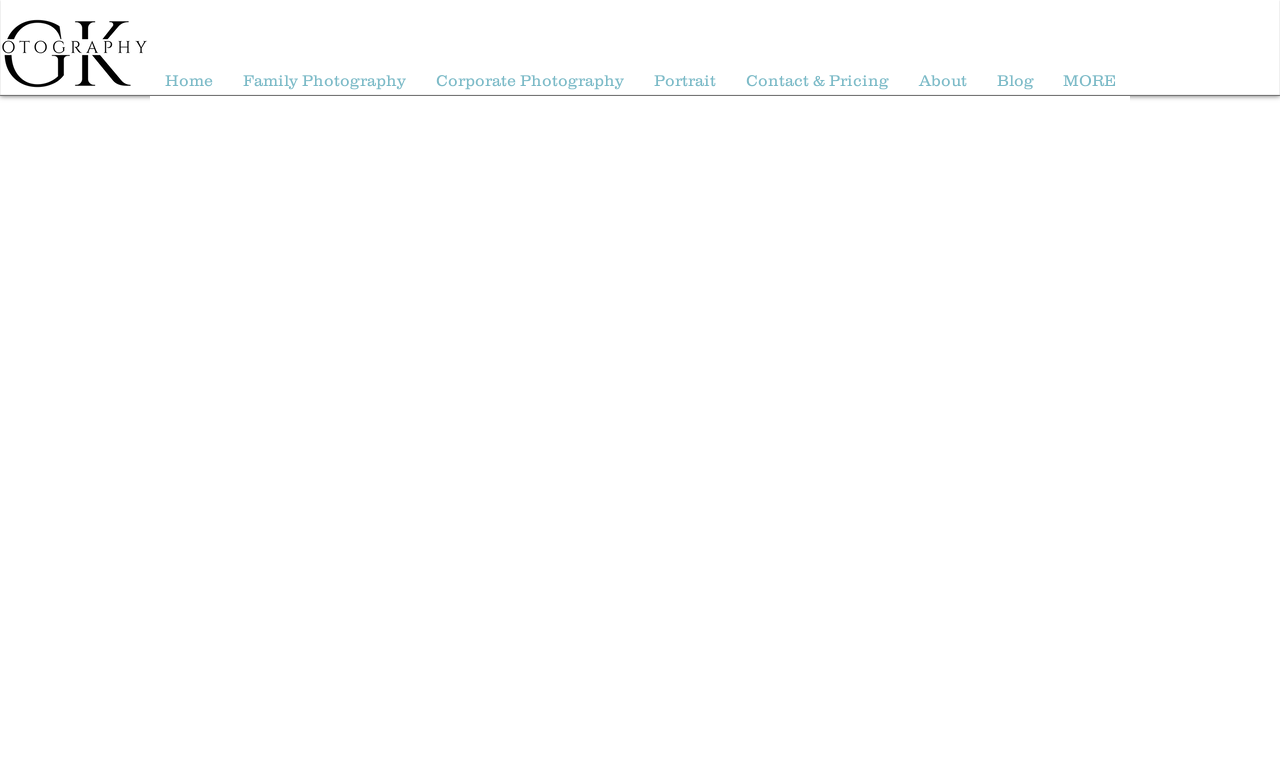Locate the bounding box coordinates of the element that should be clicked to execute the following instruction: "explore more options".

[0.819, 0.084, 0.883, 0.123]